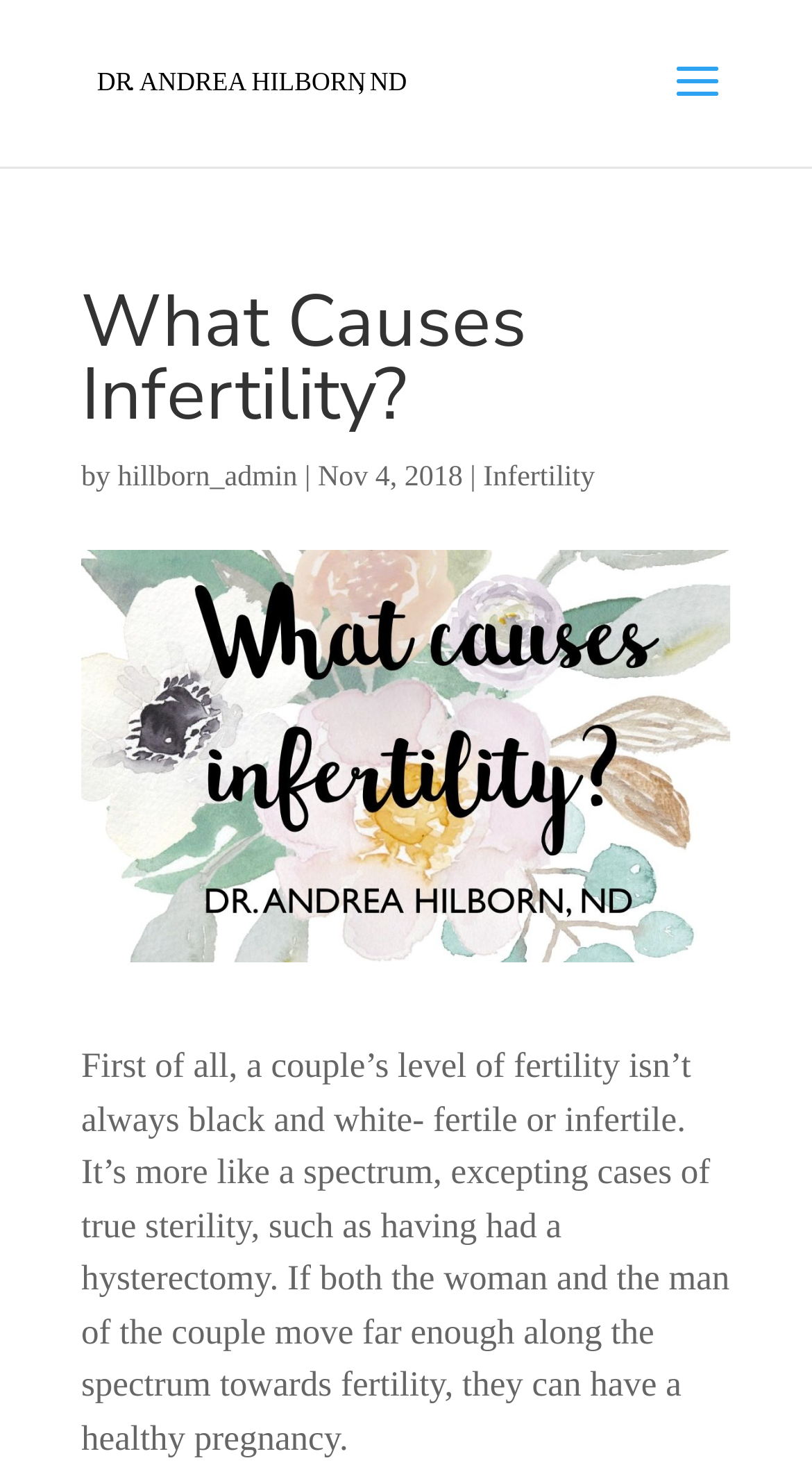Based on the image, provide a detailed response to the question:
What is the topic of the article?

The topic of the article is mentioned in the link 'Infertility' which is located near the publication date. The main heading 'What Causes Infertility?' also suggests that the article is about infertility.